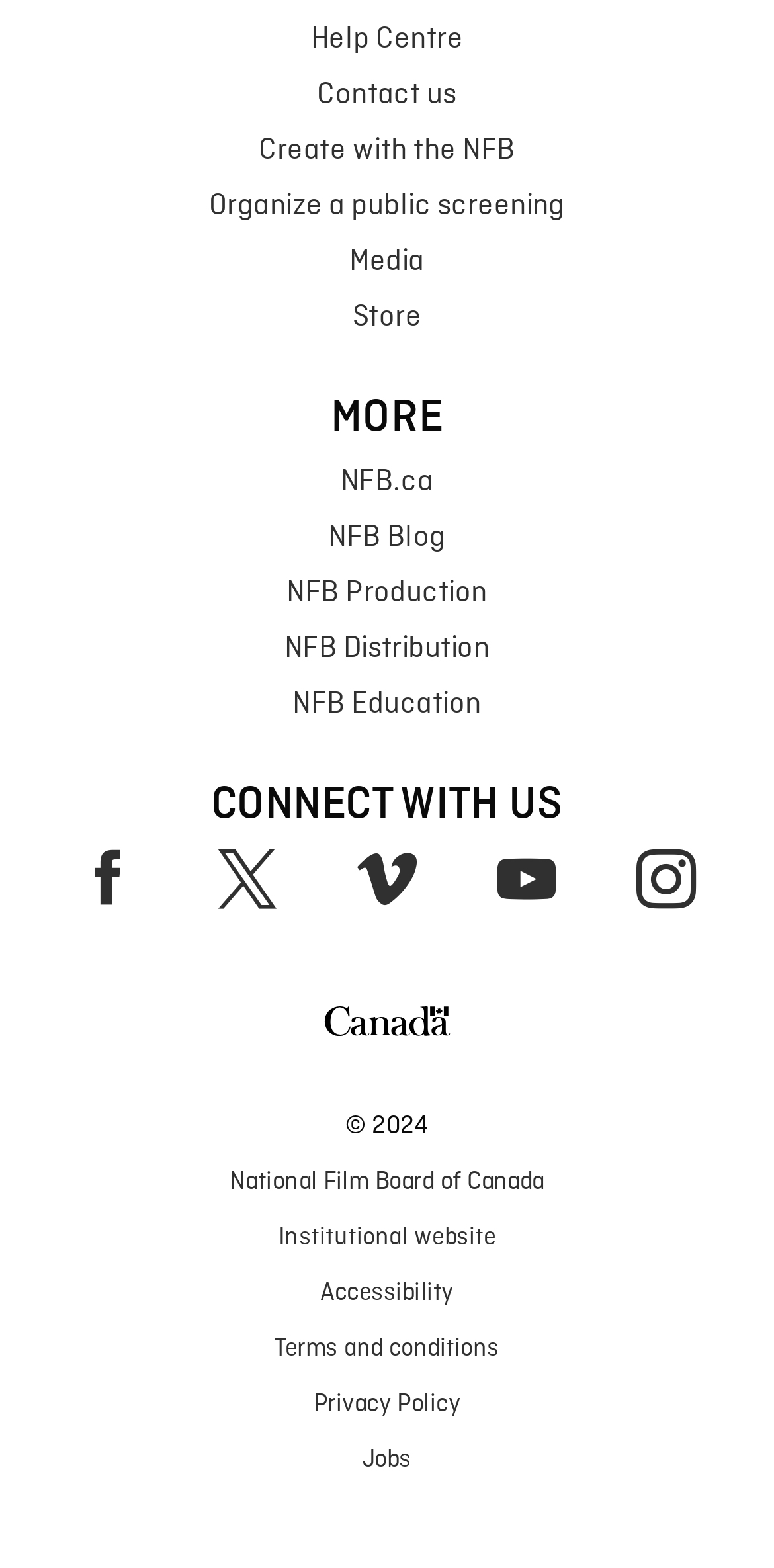Identify the bounding box coordinates for the region of the element that should be clicked to carry out the instruction: "Go to Help Centre". The bounding box coordinates should be four float numbers between 0 and 1, i.e., [left, top, right, bottom].

[0.025, 0.007, 0.975, 0.043]